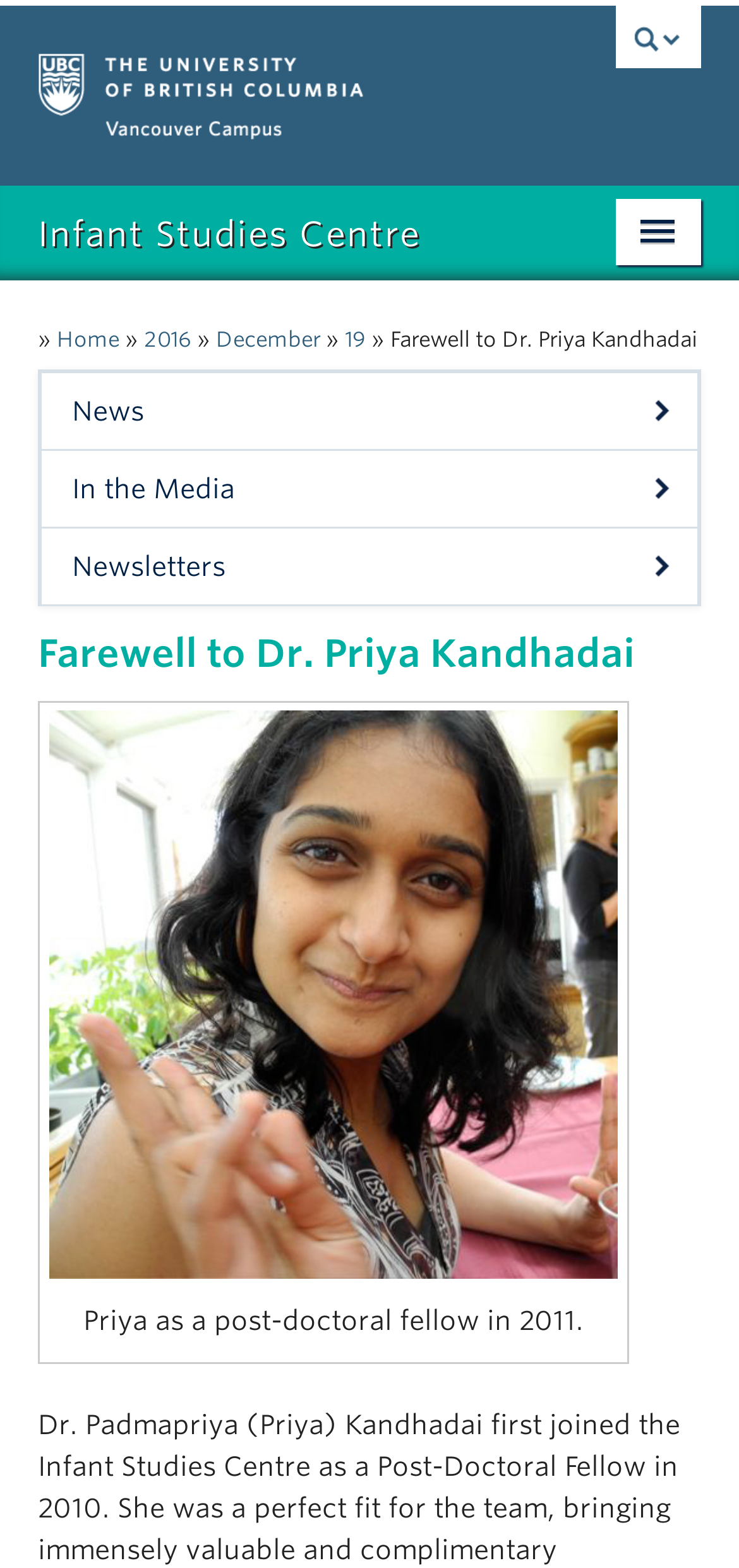Locate the bounding box coordinates of the element that should be clicked to execute the following instruction: "Click on Infant Studies Centre".

[0.051, 0.138, 0.808, 0.164]